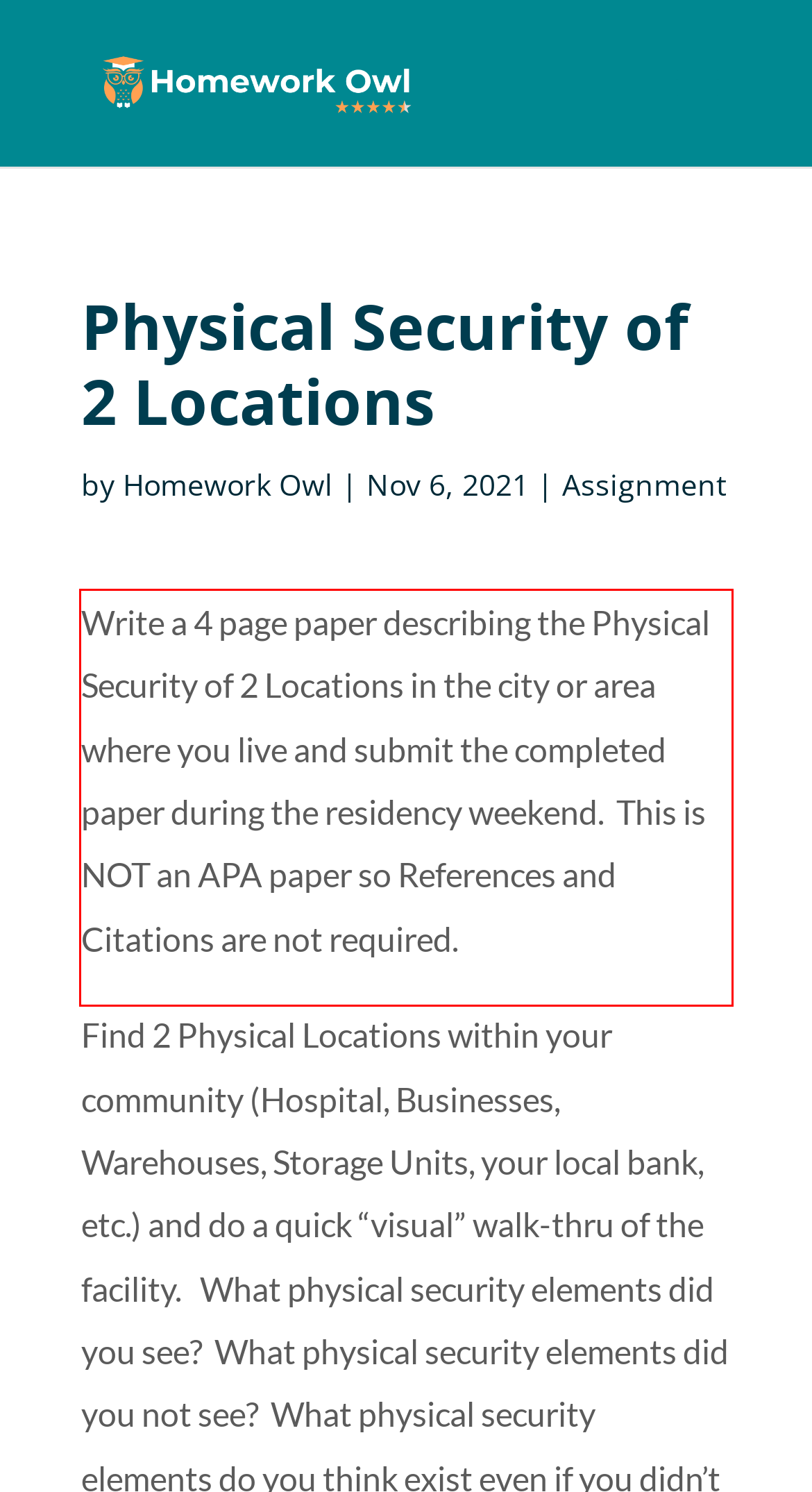Please examine the webpage screenshot containing a red bounding box and use OCR to recognize and output the text inside the red bounding box.

Write a 4 page paper describing the Physical Security of 2 Locations in the city or area where you live and submit the completed paper during the residency weekend. This is NOT an APA paper so References and Citations are not required.